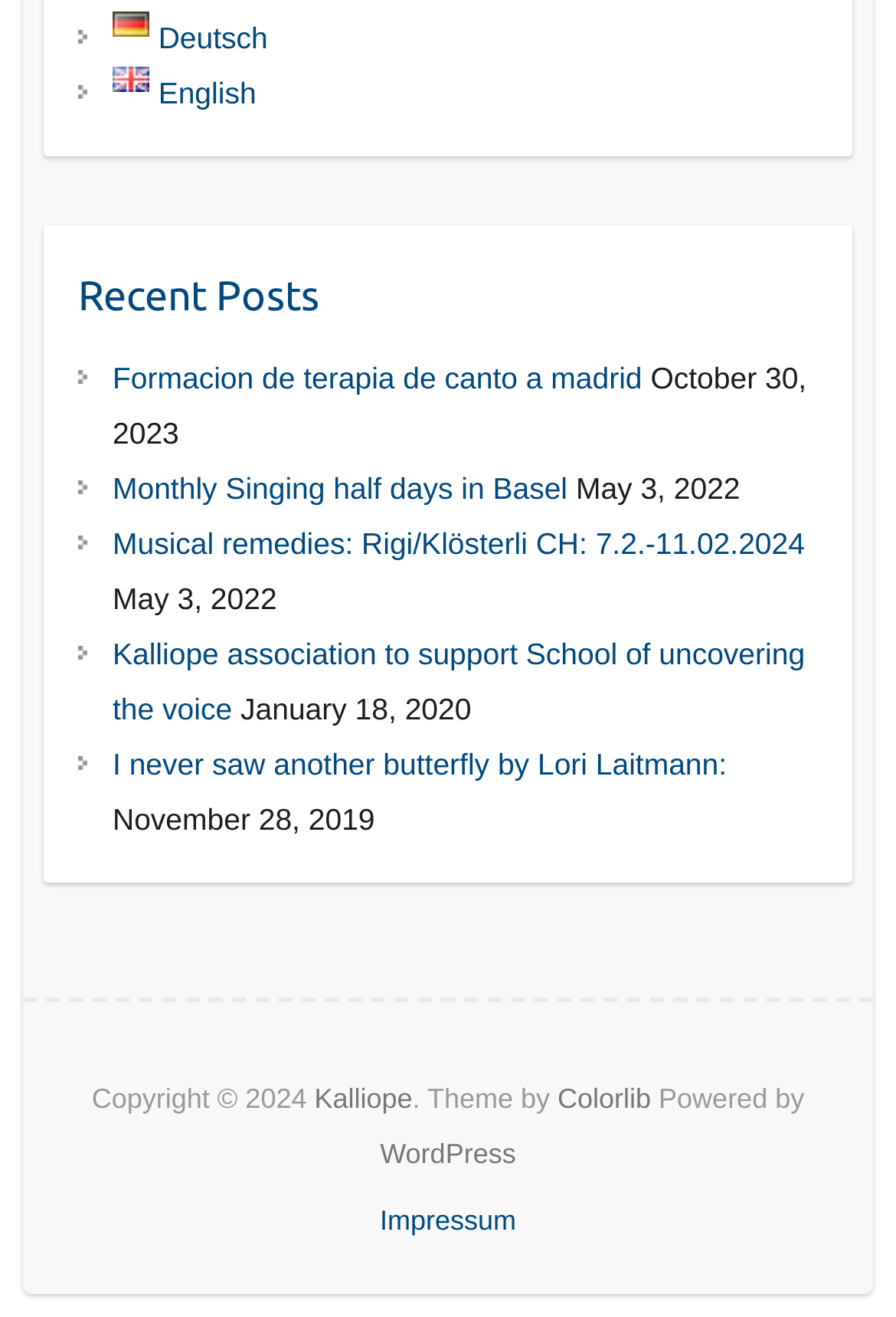Provide a short answer using a single word or phrase for the following question: 
What is the title of the first post?

Formacion de terapia de canto a madrid